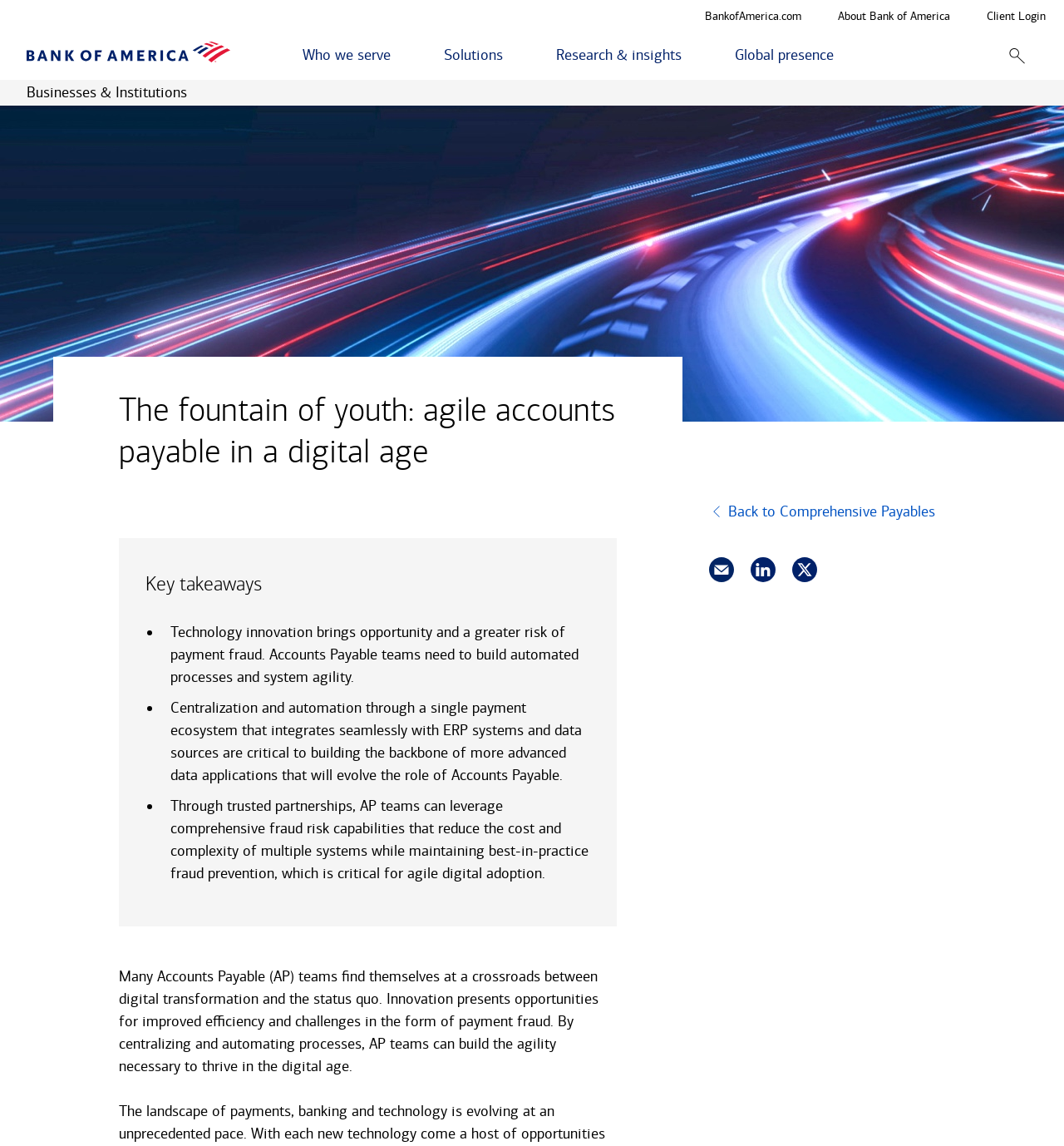Show the bounding box coordinates of the element that should be clicked to complete the task: "Navigate to the Solutions page".

[0.417, 0.038, 0.473, 0.058]